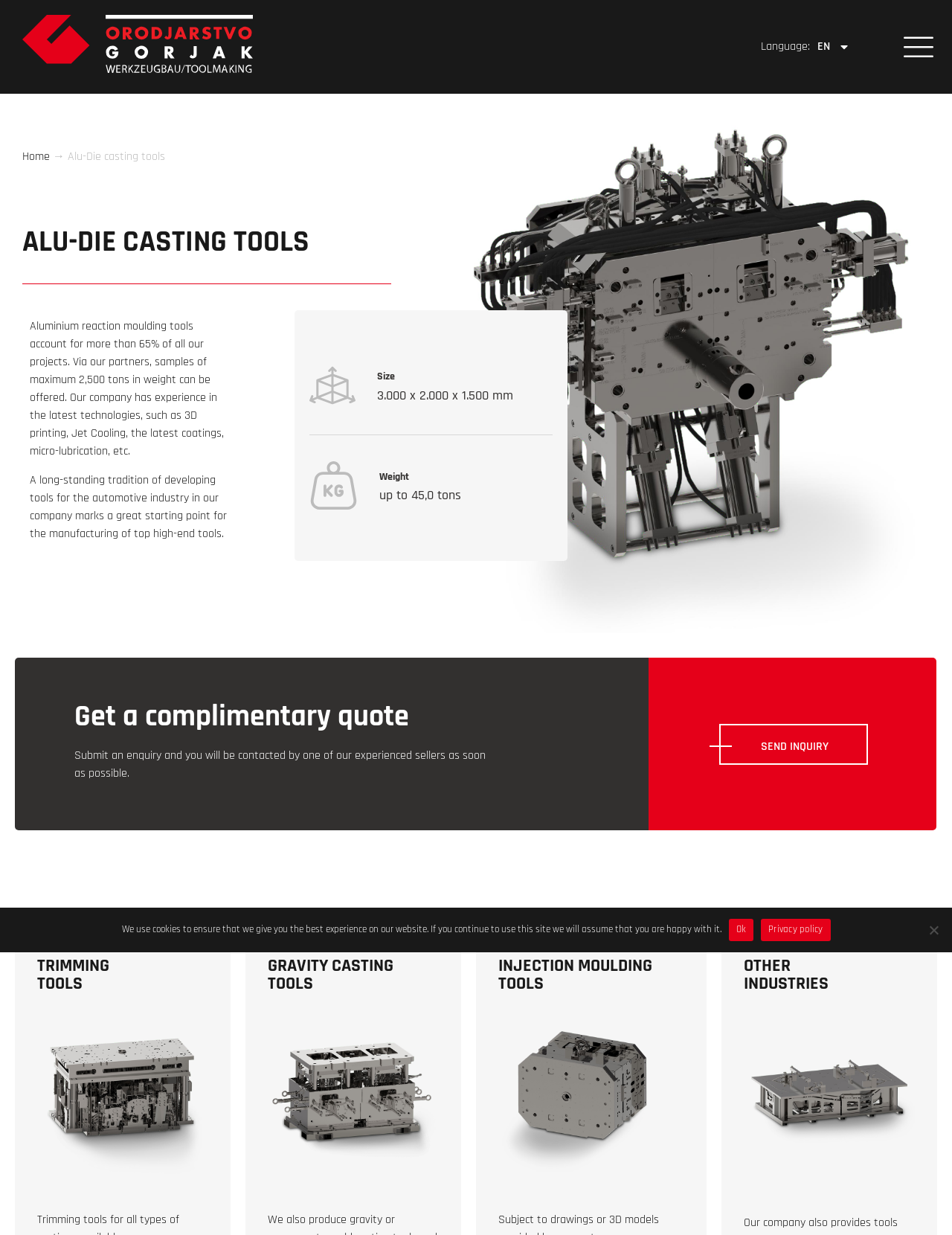Determine the bounding box coordinates for the clickable element required to fulfill the instruction: "Click on About Us". Provide the coordinates as four float numbers between 0 and 1, i.e., [left, top, right, bottom].

None